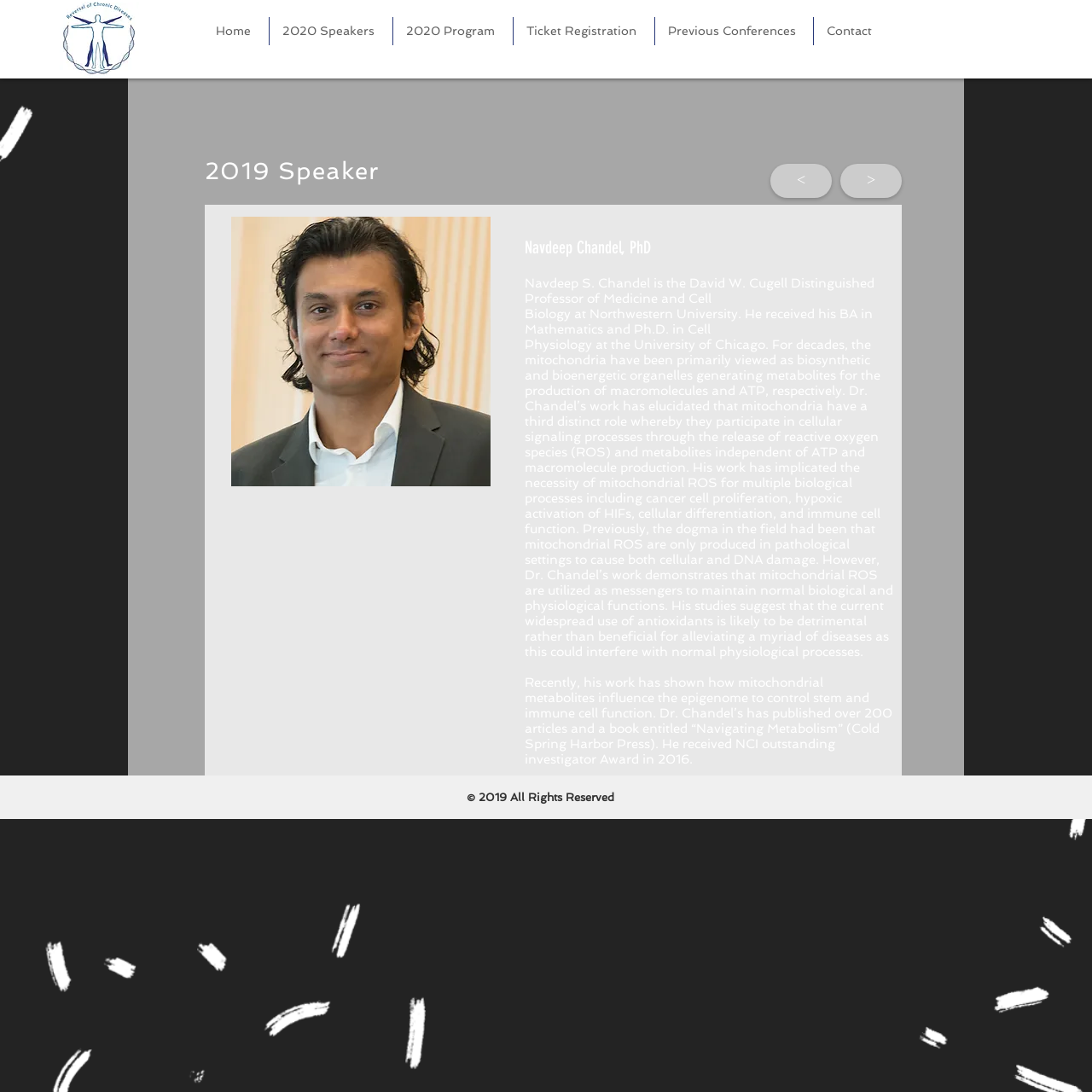What is the type of image on the webpage?
Look at the image and respond to the question as thoroughly as possible.

The type of image on the webpage can be inferred from the generic element with the text 'Chandel_picture.jpeg', which suggests that the image is a JPEG file.